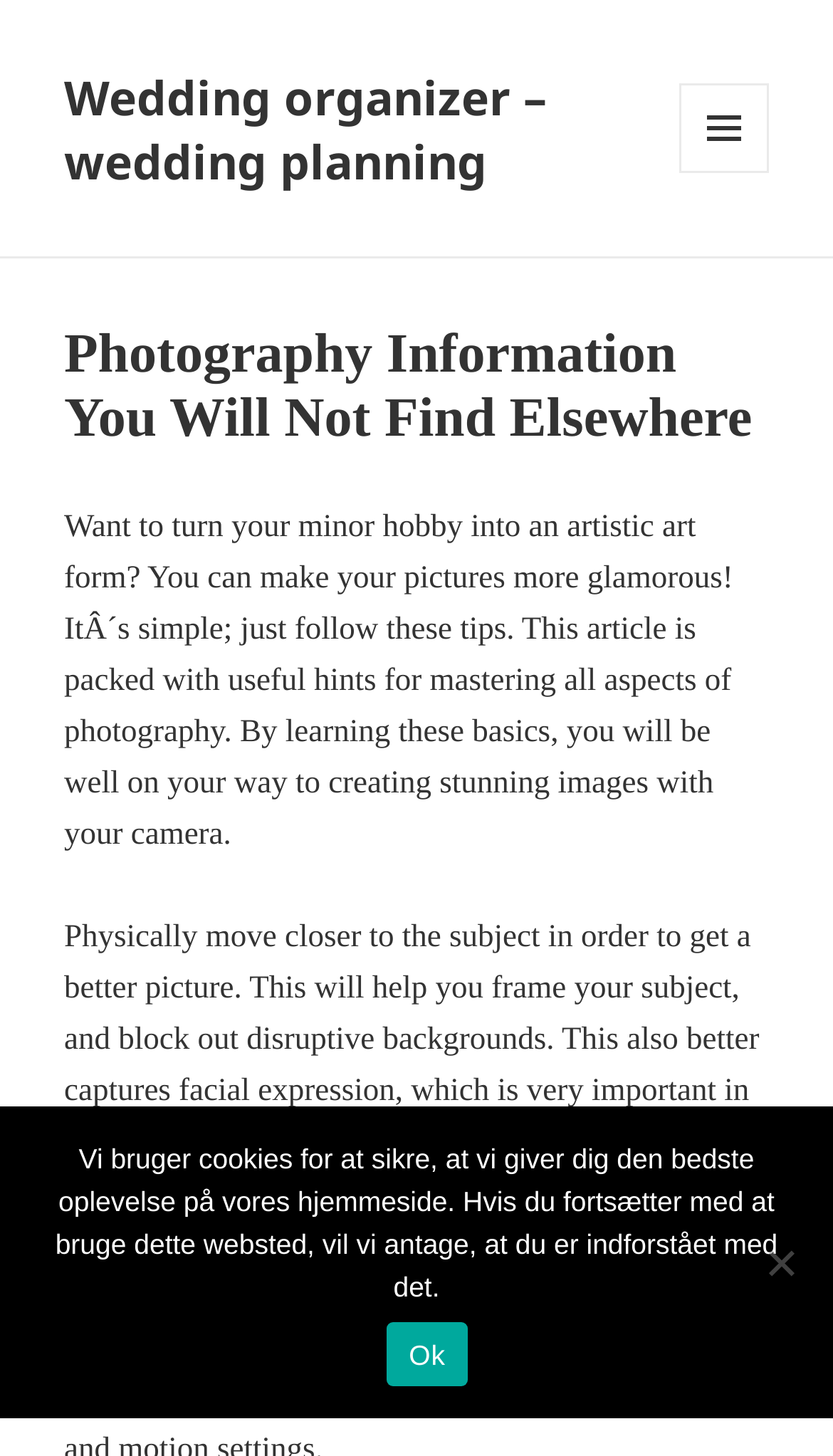Using the webpage screenshot, find the UI element described by Menu og widgets. Provide the bounding box coordinates in the format (top-left x, top-left y, bottom-right x, bottom-right y), ensuring all values are floating point numbers between 0 and 1.

[0.815, 0.057, 0.923, 0.119]